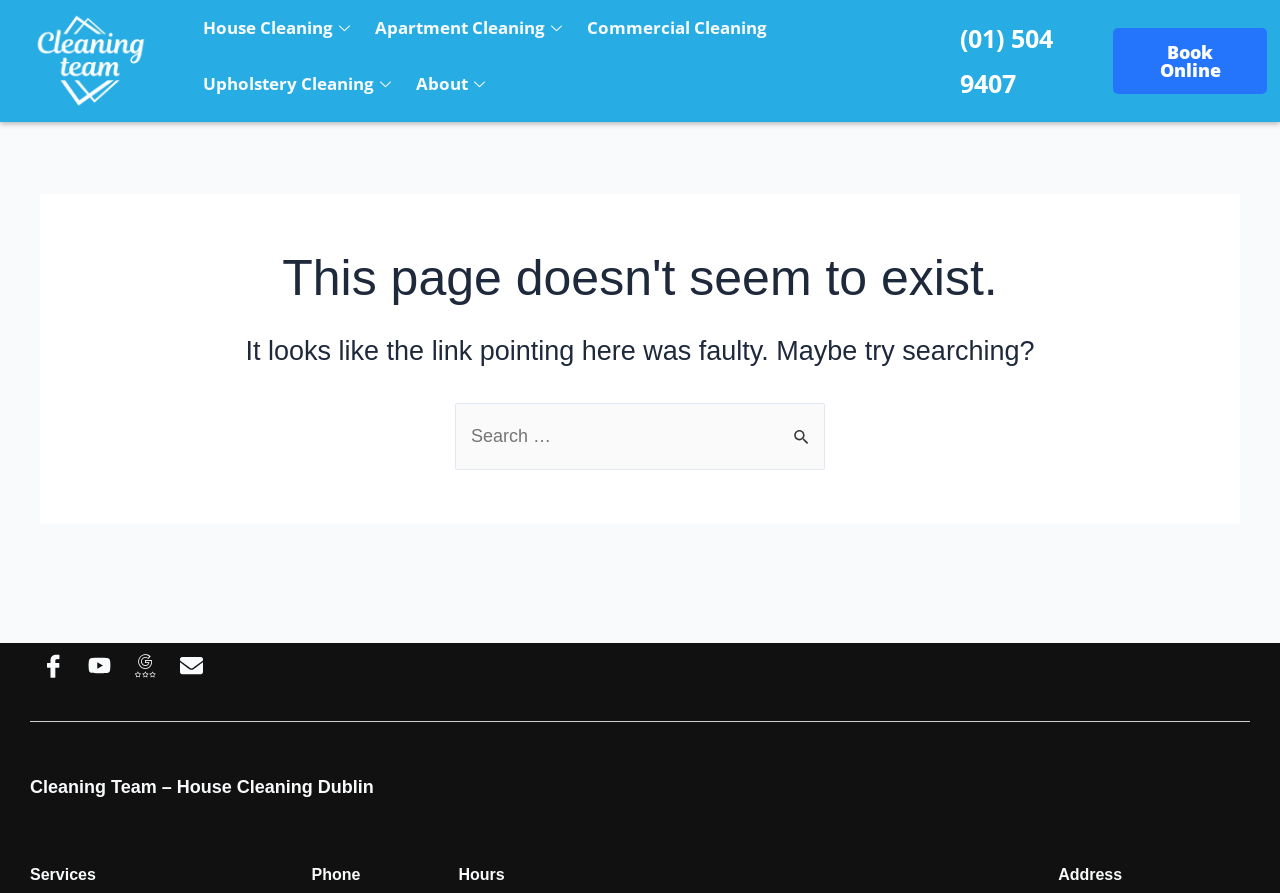Find the bounding box coordinates for the HTML element described as: "parent_node: Search for: value="Search"". The coordinates should consist of four float values between 0 and 1, i.e., [left, top, right, bottom].

[0.609, 0.452, 0.645, 0.499]